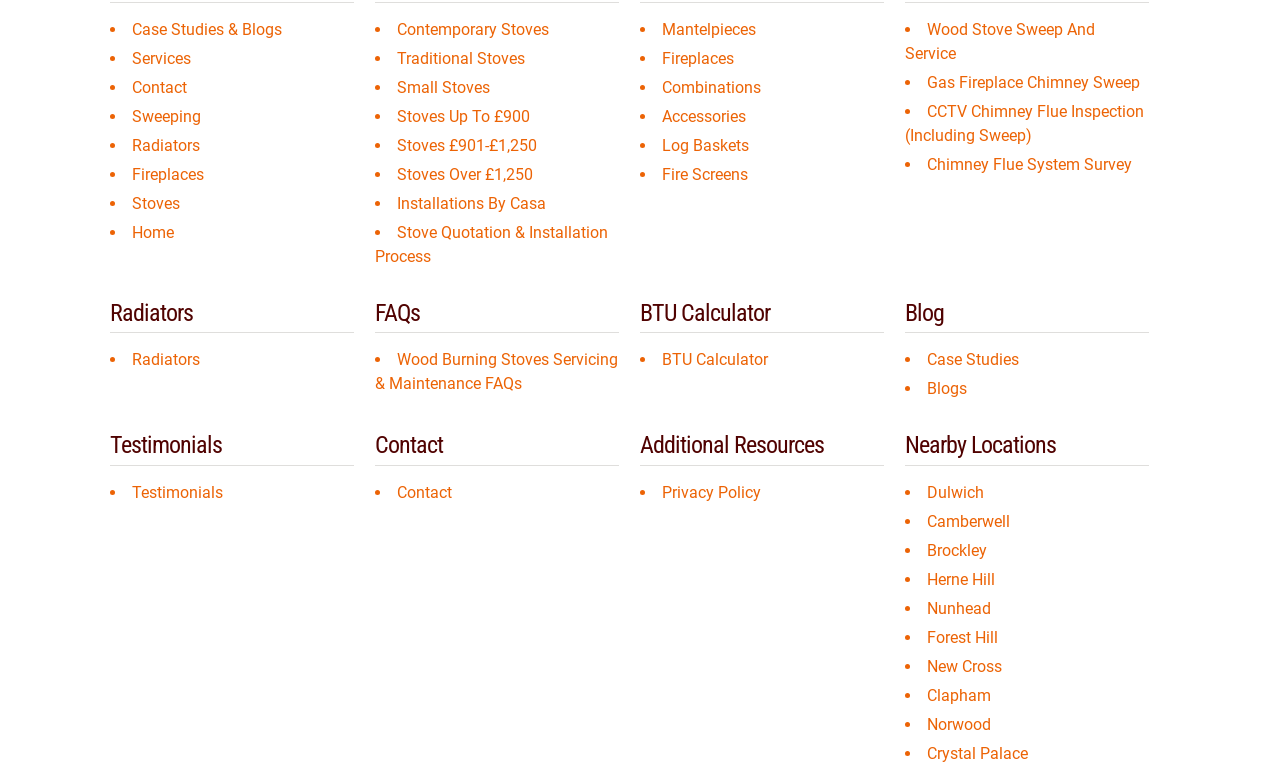Identify the bounding box coordinates of the section that should be clicked to achieve the task described: "View Radiators".

[0.086, 0.387, 0.277, 0.432]